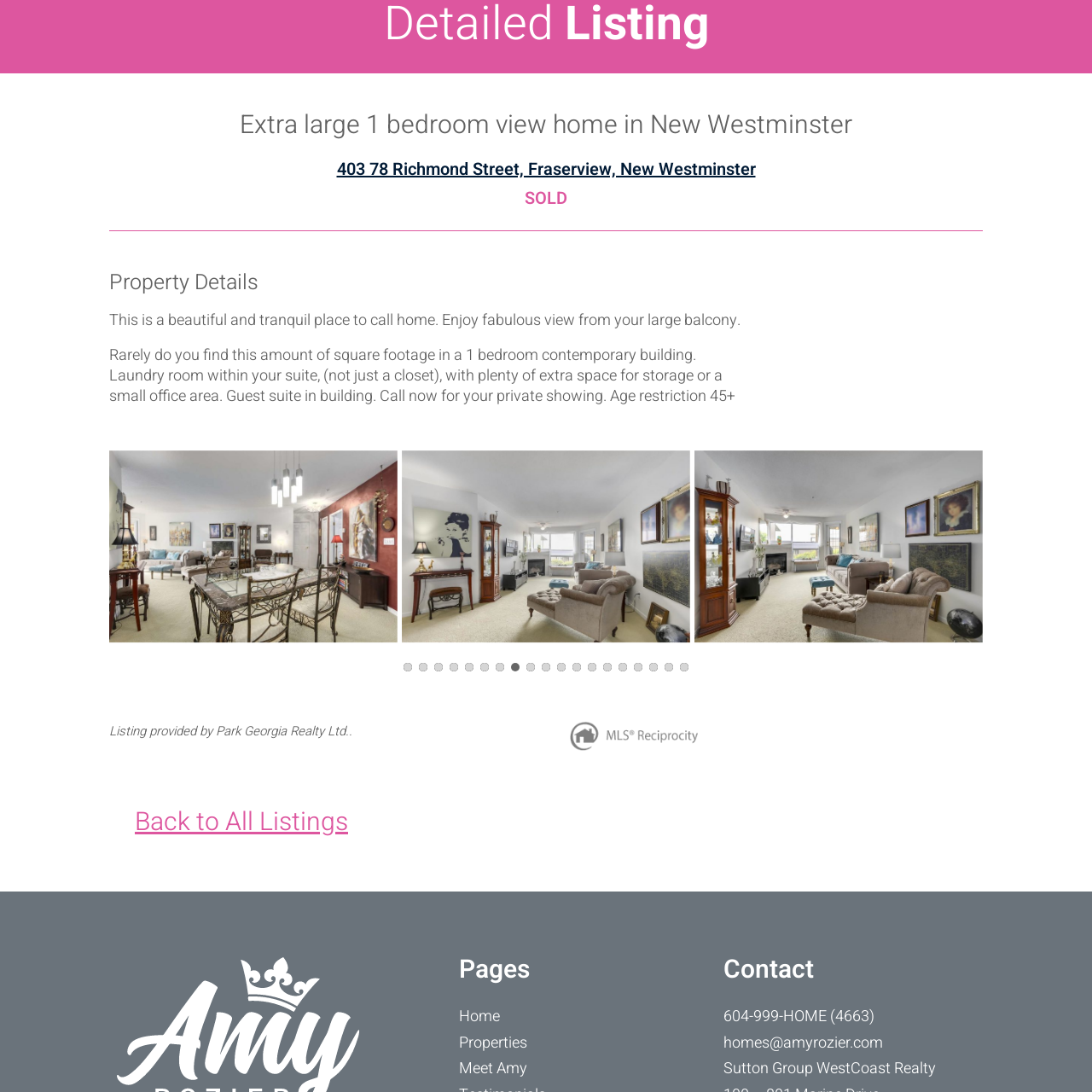View the image highlighted in red and provide one word or phrase: What is the location of the apartment?

Fraserview, New Westminster